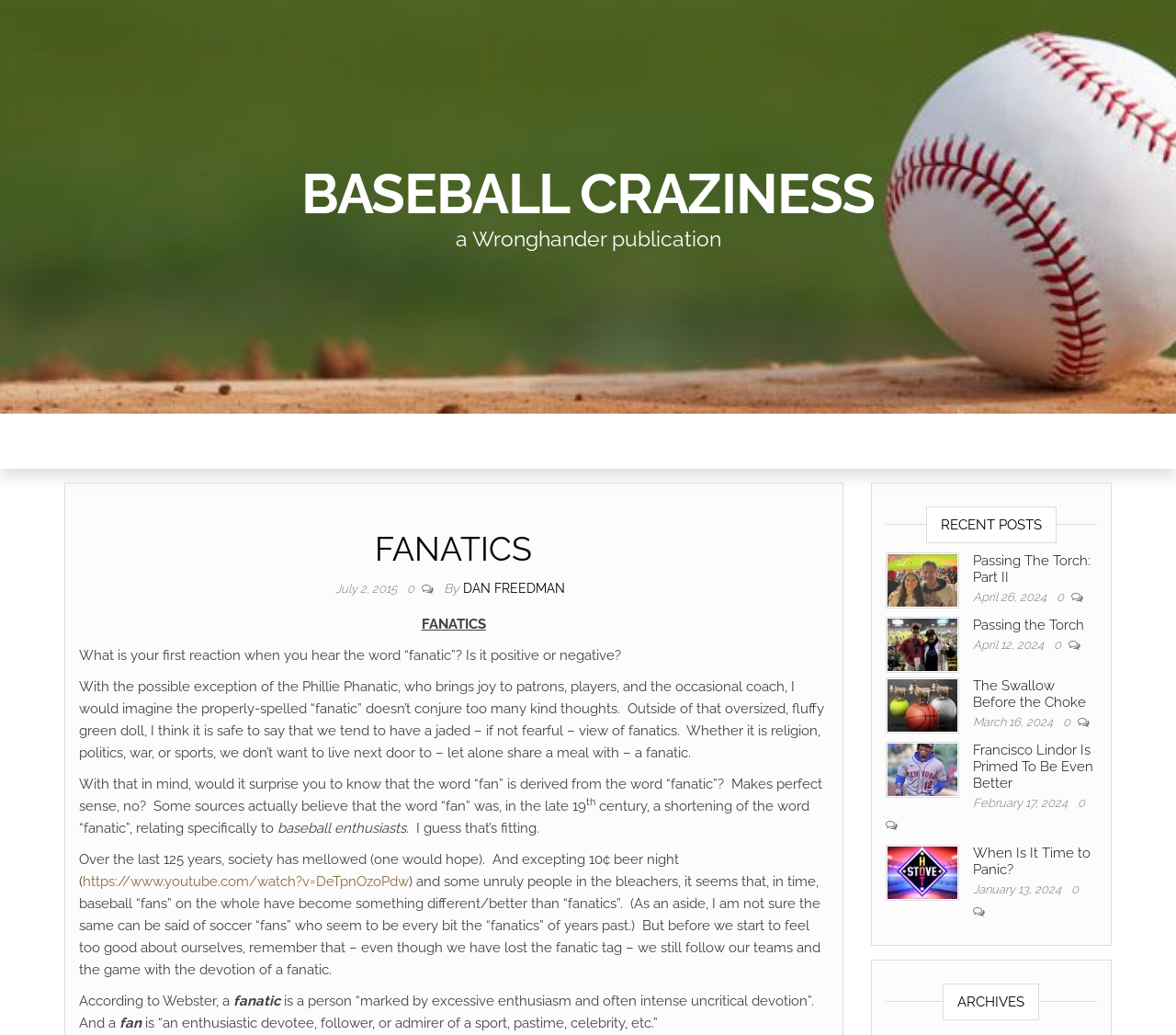Use the information in the screenshot to answer the question comprehensively: What is the title of the recent post below 'Passing The Torch: Part II'?

The title of the recent post below 'Passing The Torch: Part II' can be found in the heading 'Passing the Torch' which is located below the image 'Passing the Torch'.